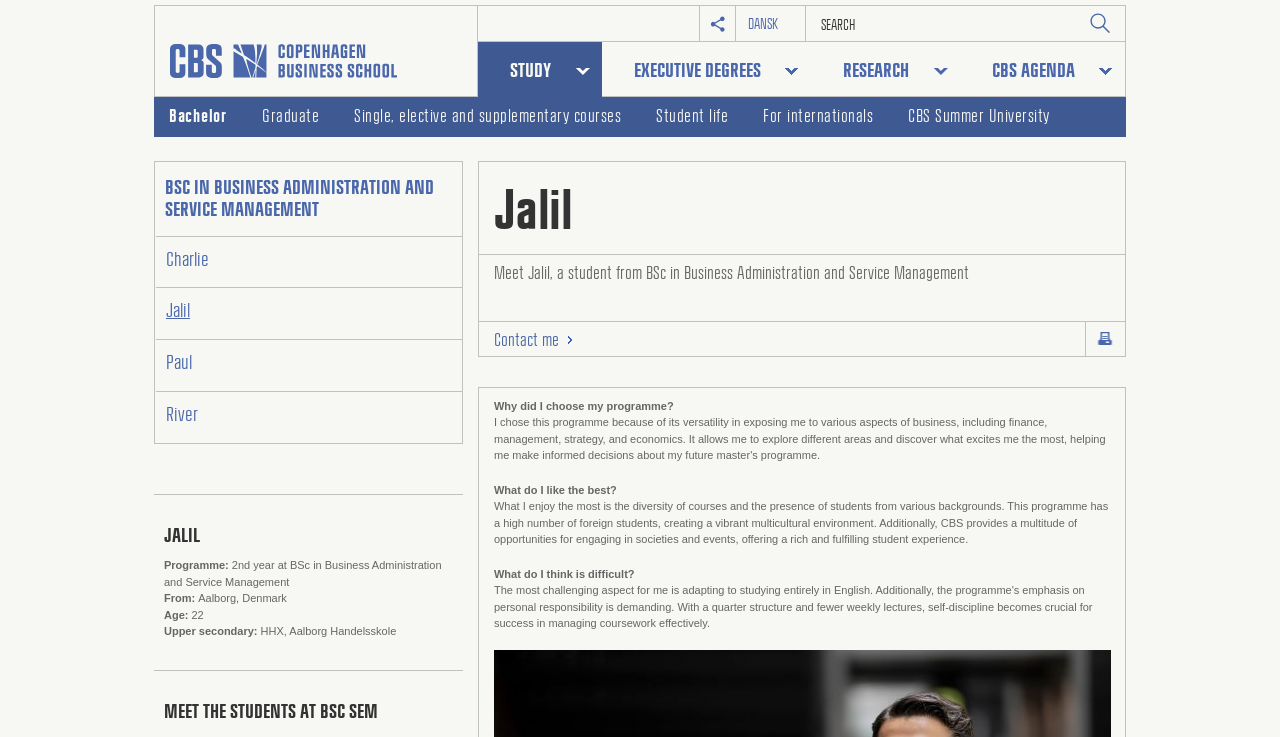Create a full and detailed caption for the entire webpage.

This webpage is about Jalil, a student from BSc in Business Administration and Service Management at Copenhagen Business School (CBS). At the top left corner, there is a link to the CBS homepage. Next to it, there are social media links and a search bar with a search button. Below the search bar, there are several links to different sections of the CBS website, including STUDY, EXECUTIVE DEGREES, RESEARCH, and CBS AGENDA.

On the left side of the page, there is a sidebar menu with links to Bachelor, Graduate, Single, elective and supplementary courses, Student life, For internationals, and CBS Summer University. There is also a link to skip the sidebar menu.

The main content of the page is about Jalil's profile. There is a heading that reads "BSC IN BUSINESS ADMINISTRATION AND SERVICE MANAGEMENT" followed by a link to the same programme. Below it, there are links to other students' profiles, including Charlie, Paul, and River.

Jalil's profile includes a heading with his name, followed by his programme and year of study. There is also information about his background, including where he is from and his age. Below this, there is a section that reads "Meet the students at BSc SEM" with a heading that reads "Jalil" and a region labeled "Introduction".

In the introduction section, there is a brief description of Jalil, followed by a link to contact him and a button to print the page. Below this, there are several paragraphs of text where Jalil talks about why he chose his programme, what he likes about it, and what he finds difficult. The text describes the diversity of courses and the multicultural environment at CBS, as well as the opportunities for engaging in societies and events.